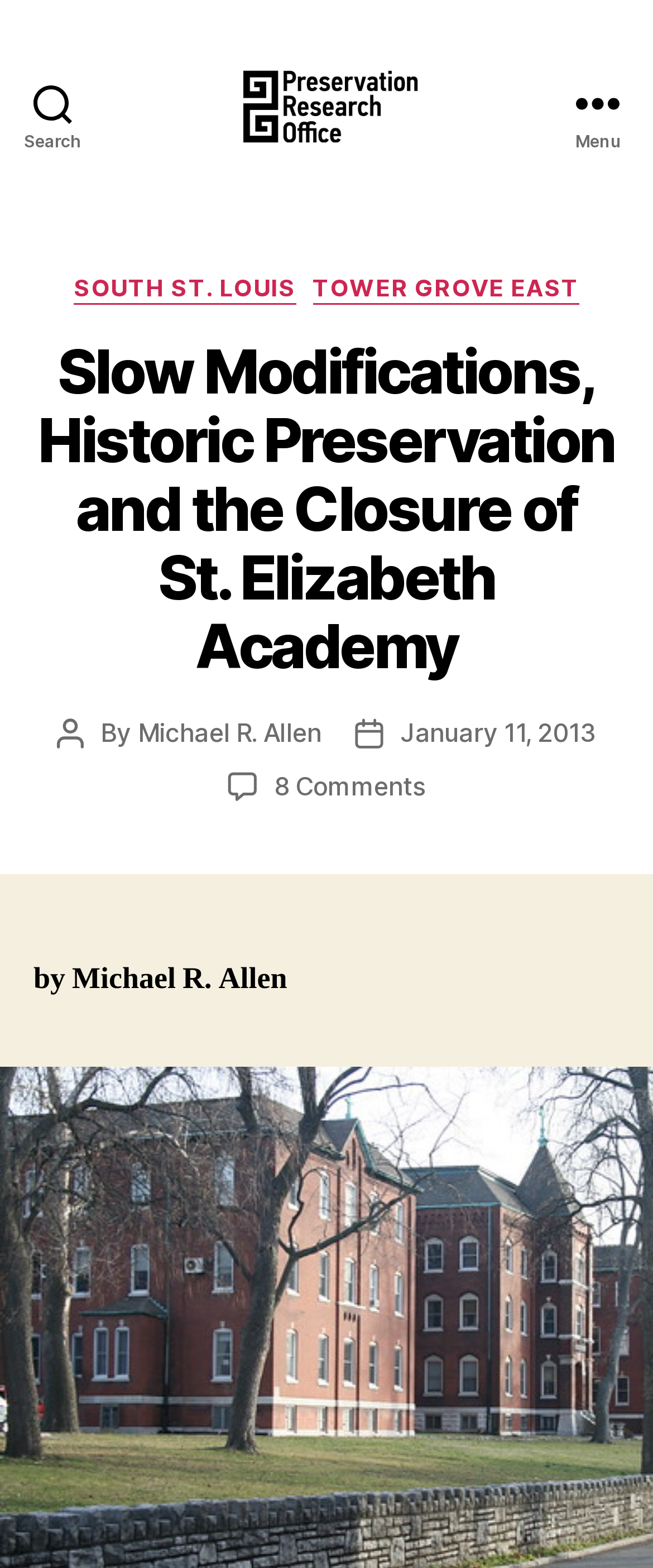Specify the bounding box coordinates of the area that needs to be clicked to achieve the following instruction: "View comments on the post".

[0.42, 0.491, 0.652, 0.512]